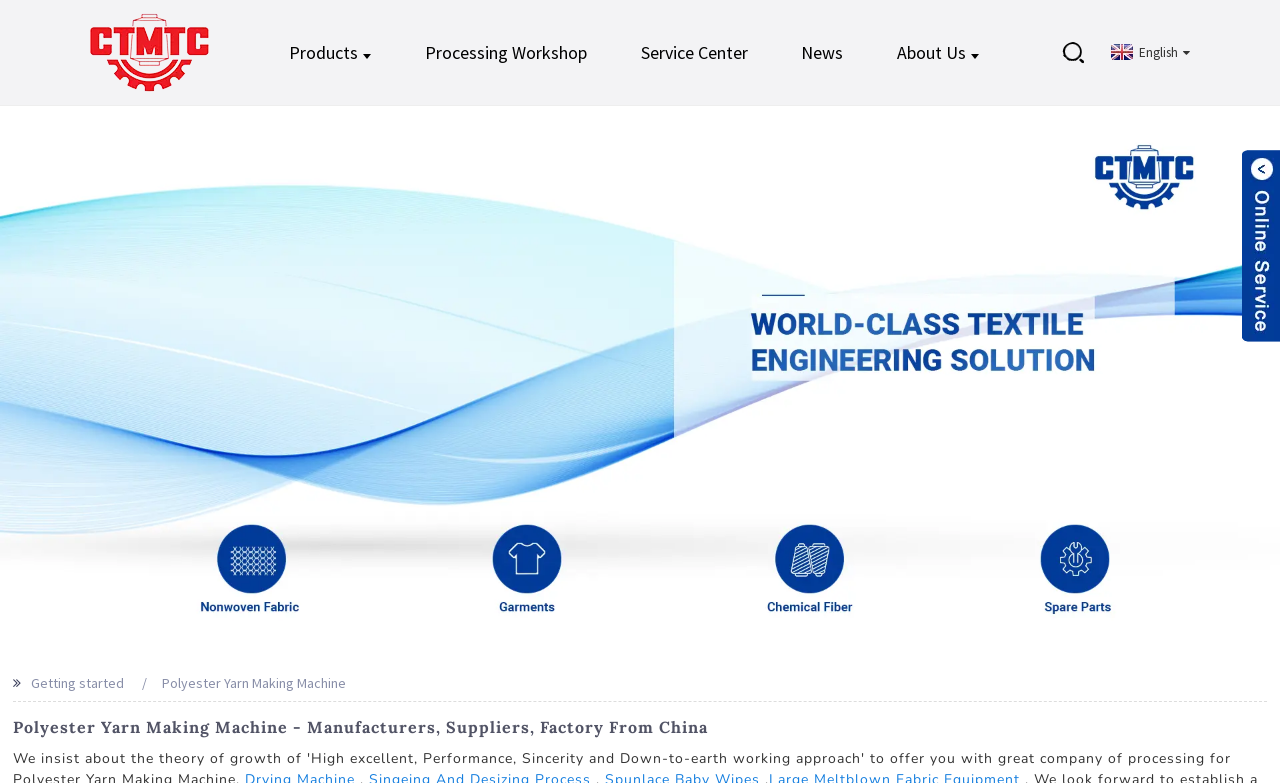Identify the bounding box coordinates of the section that should be clicked to achieve the task described: "Switch to English".

[0.864, 0.056, 0.93, 0.077]